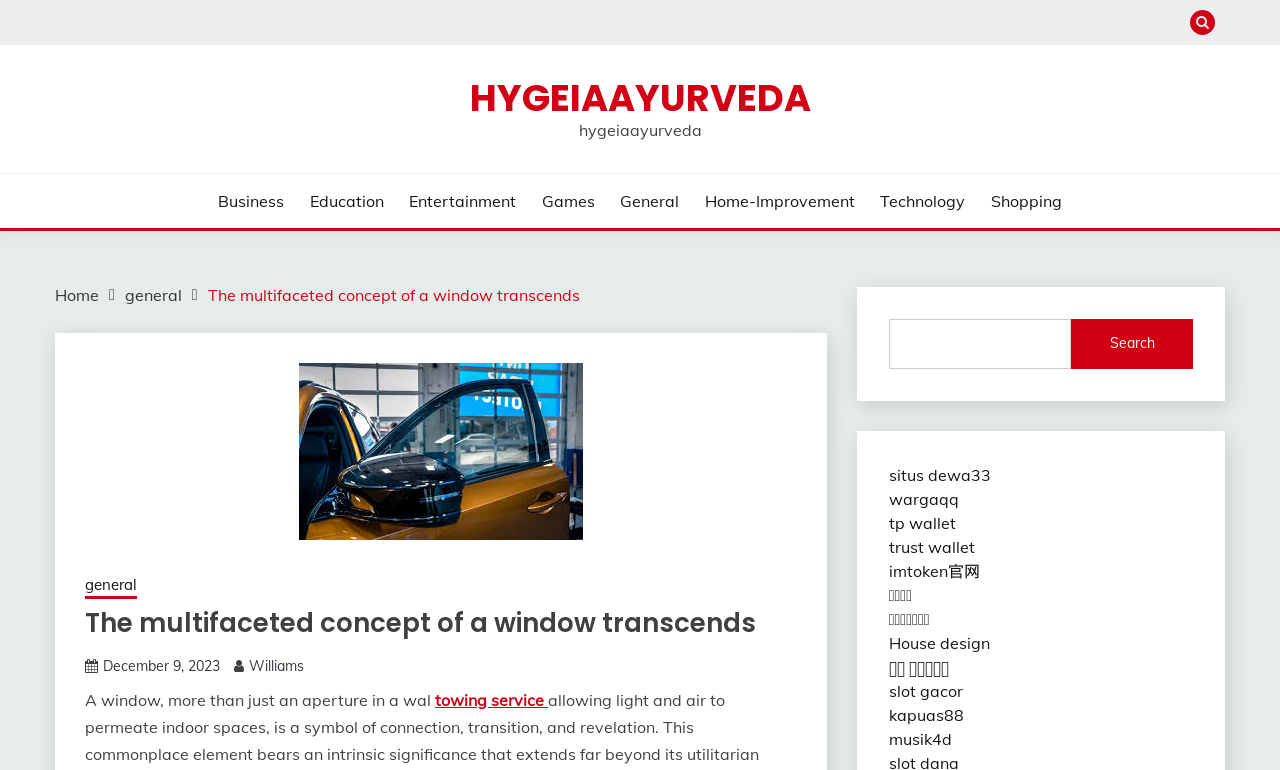Given the following UI element description: "December 9, 2023December 9, 2023", find the bounding box coordinates in the webpage screenshot.

[0.08, 0.853, 0.172, 0.876]